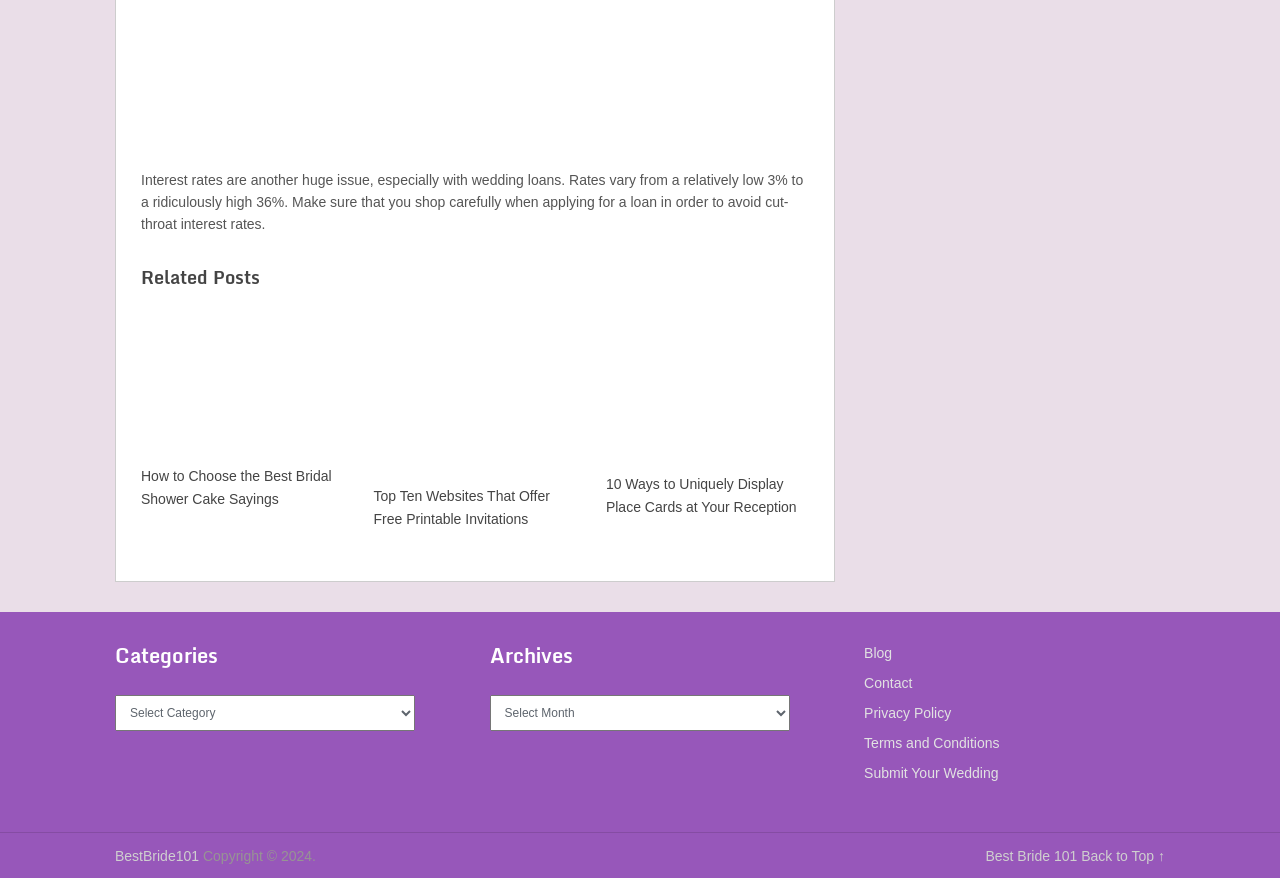Please mark the bounding box coordinates of the area that should be clicked to carry out the instruction: "click the link '1446'".

None